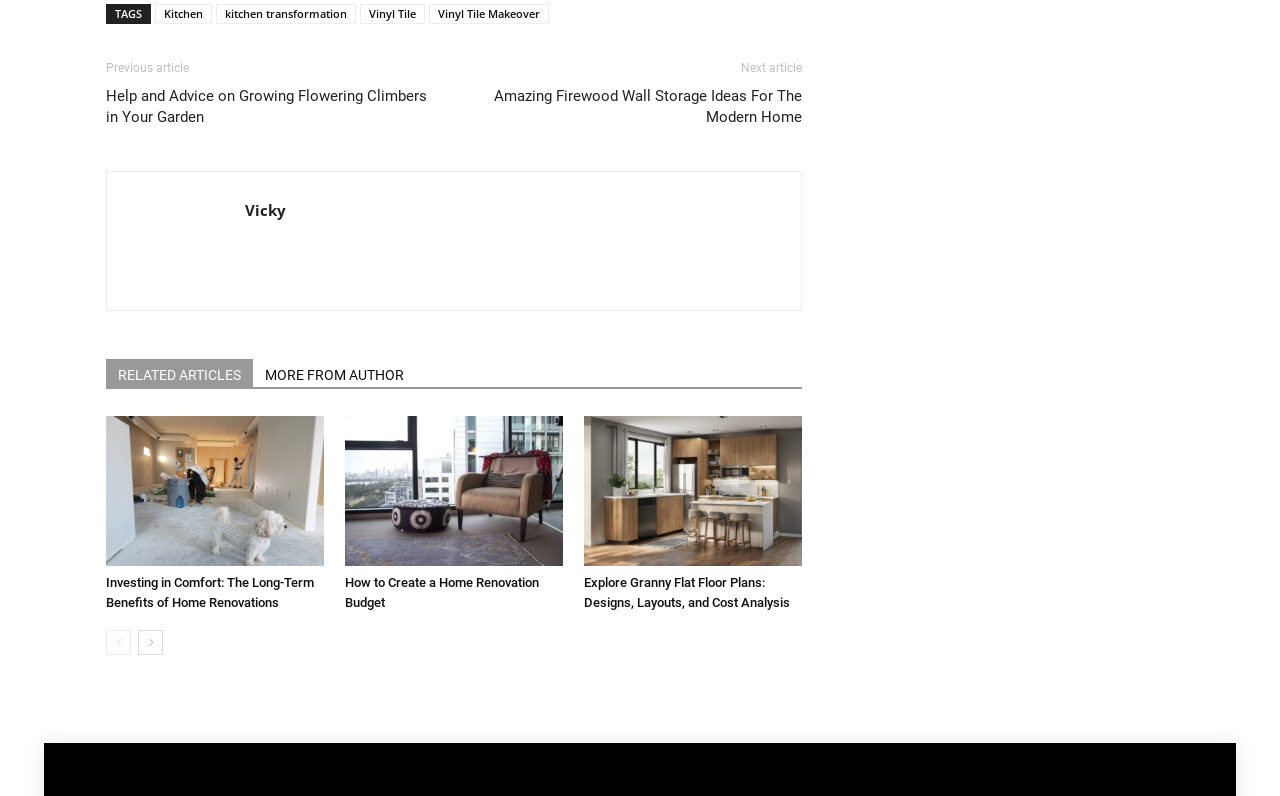Find and indicate the bounding box coordinates of the region you should select to follow the given instruction: "Click on the 'Kitchen' tag".

[0.121, 0.005, 0.166, 0.03]